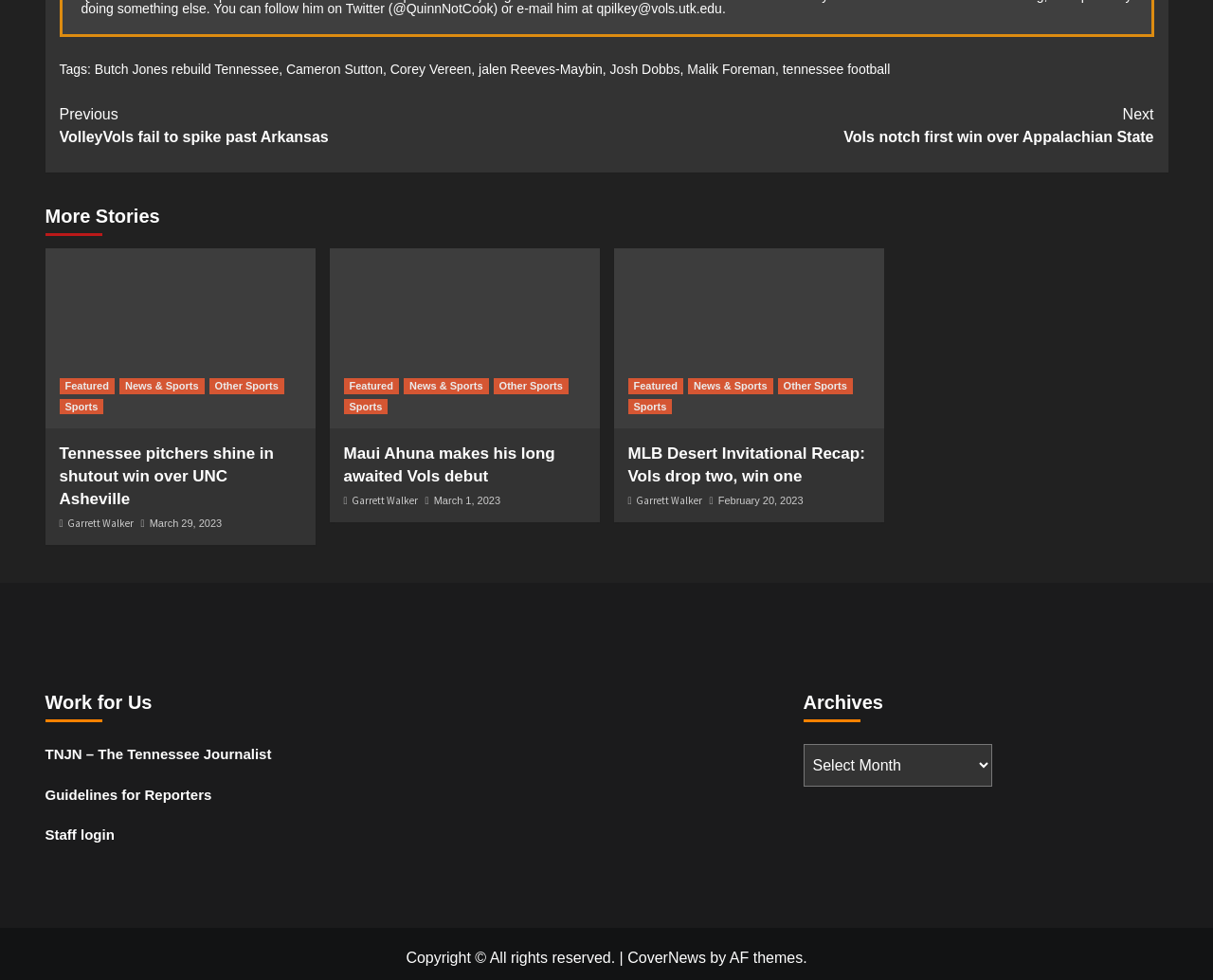Could you determine the bounding box coordinates of the clickable element to complete the instruction: "Click on 'Maui Ahuna makes his long awaited Vols debut'"? Provide the coordinates as four float numbers between 0 and 1, i.e., [left, top, right, bottom].

[0.283, 0.454, 0.458, 0.495]